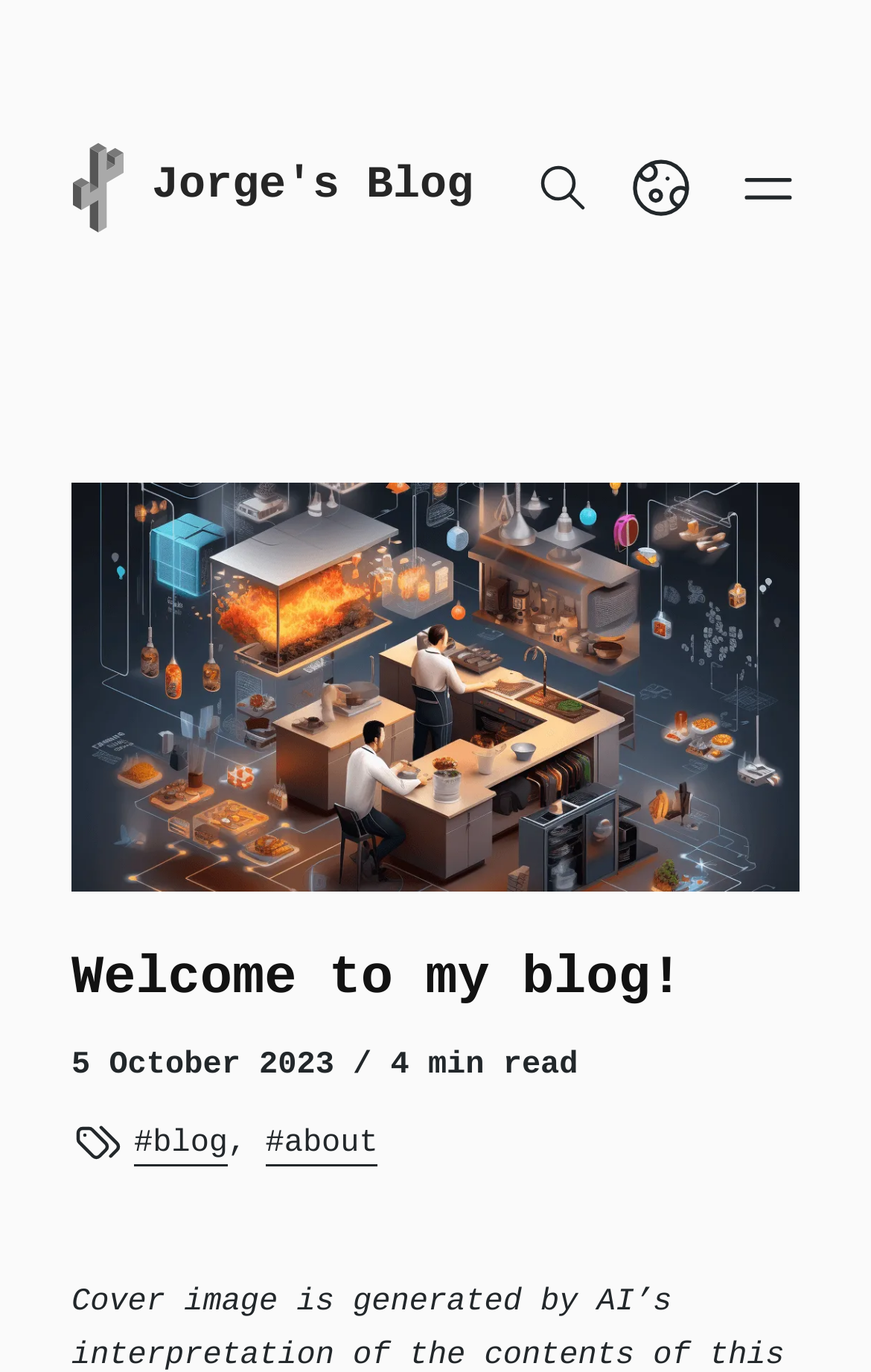Given the description LogoJorge's Blog, predict the bounding box coordinates of the UI element. Ensure the coordinates are in the format (top-left x, top-left y, bottom-right x, bottom-right y) and all values are between 0 and 1.

[0.082, 0.104, 0.544, 0.169]